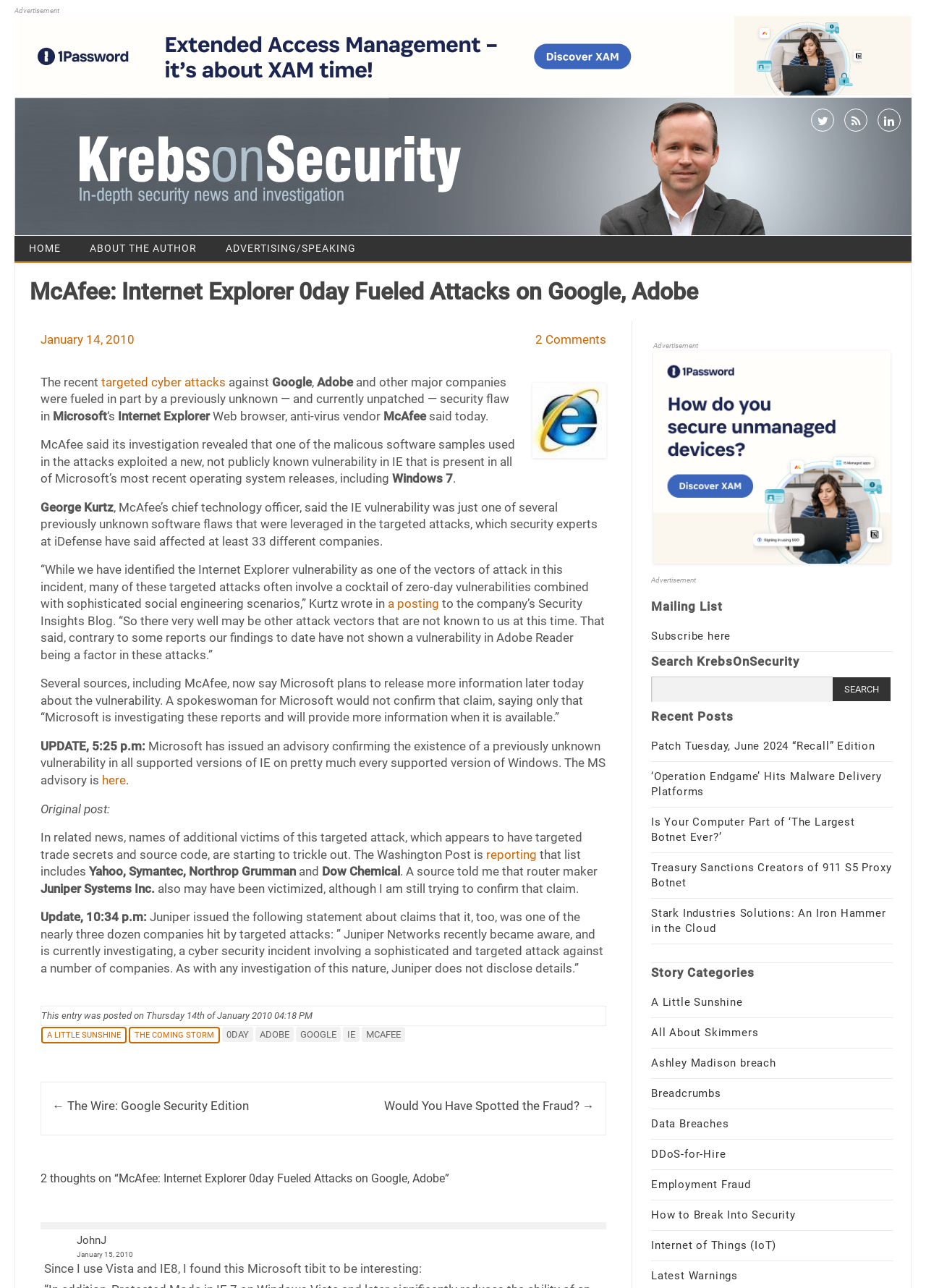Based on what you see in the screenshot, provide a thorough answer to this question: How many companies were affected by the targeted attacks according to iDefense?

The question asks about the number of companies affected by the targeted attacks according to iDefense. From the webpage, we can find the text 'security experts at iDefense have said affected at least 33 different companies' which indicates that at least 33 companies were affected.